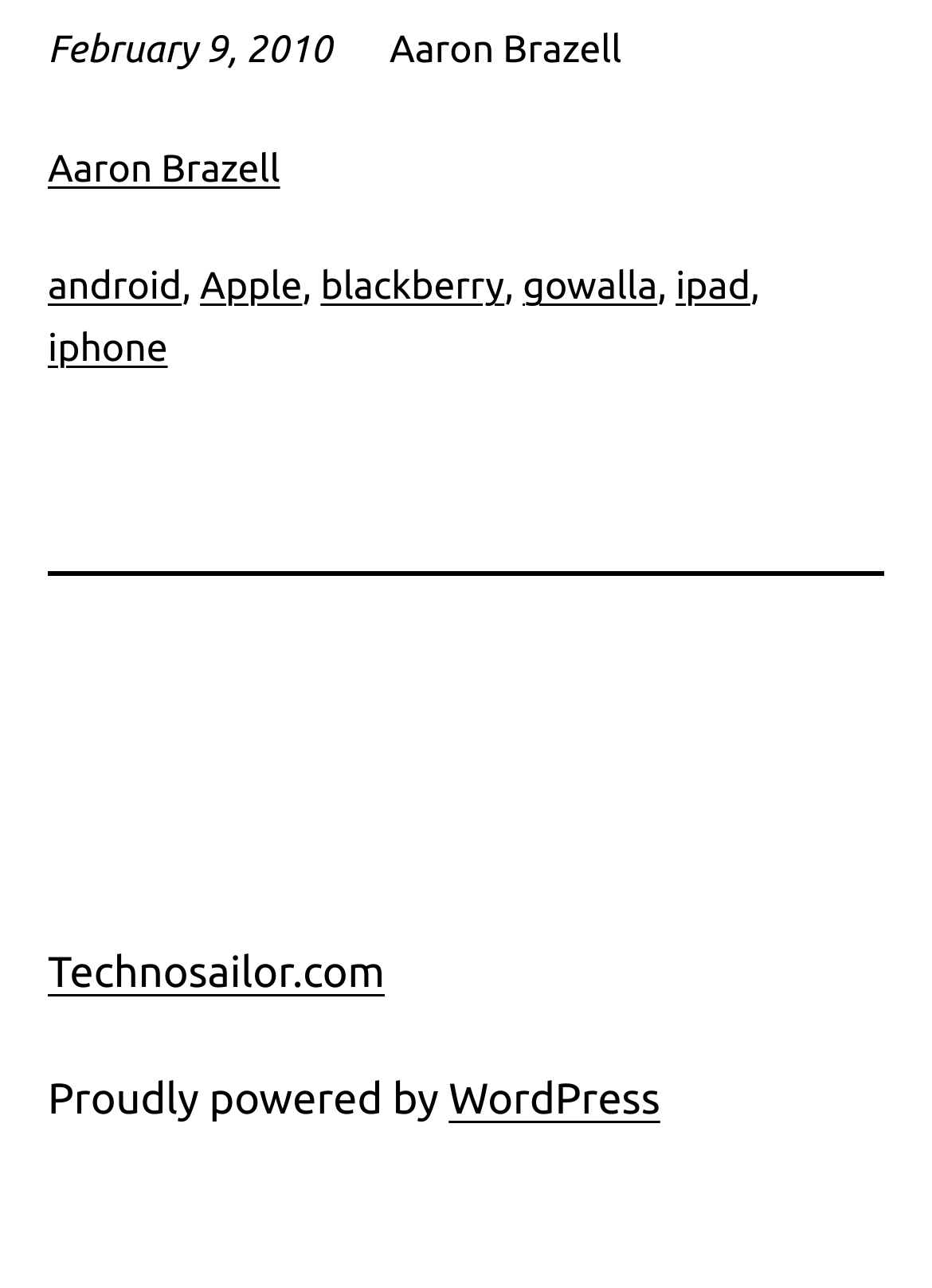Identify the bounding box coordinates for the UI element described as follows: blackberry. Use the format (top-left x, top-left y, bottom-right x, bottom-right y) and ensure all values are floating point numbers between 0 and 1.

[0.344, 0.206, 0.541, 0.24]